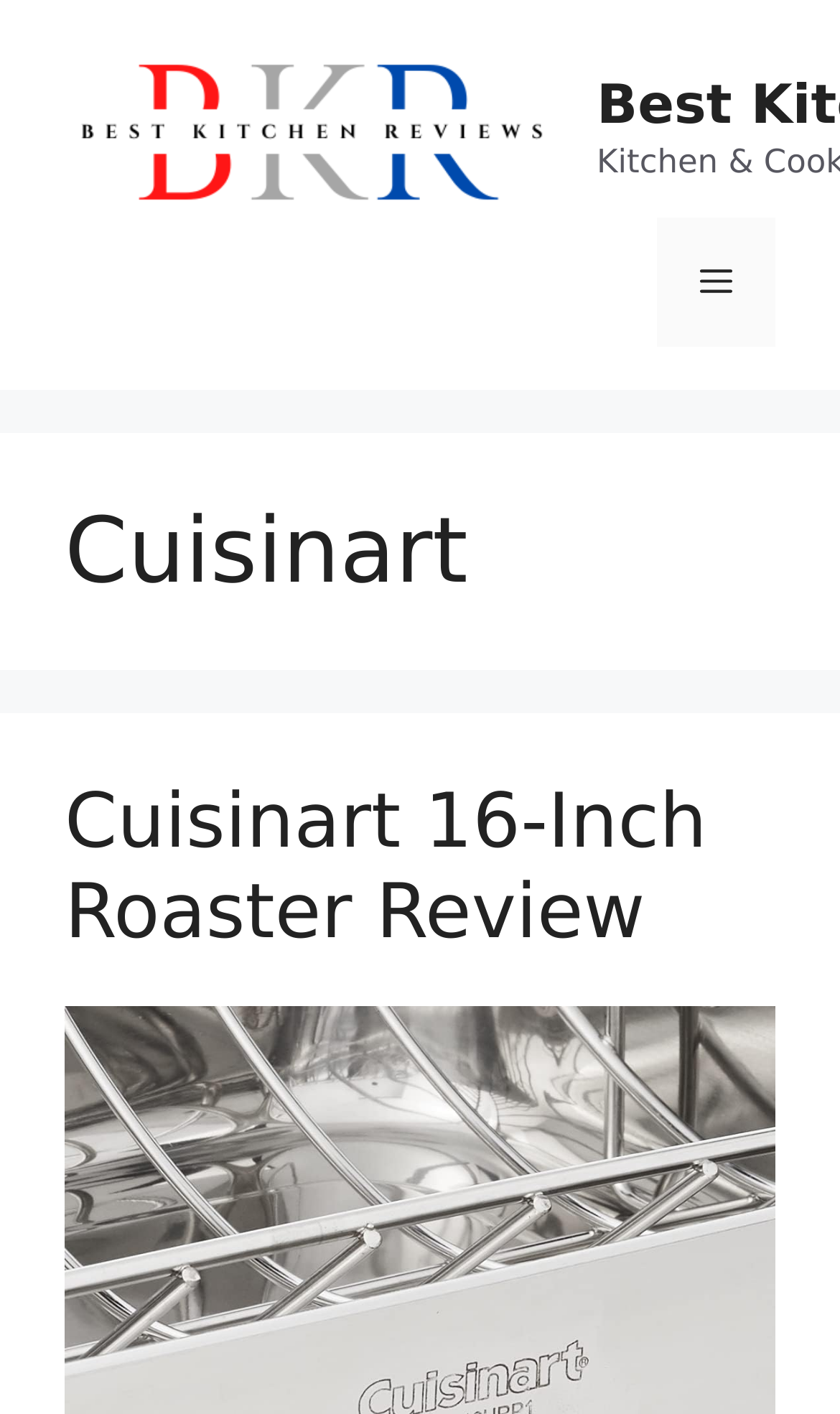What is the name of the product being reviewed?
Using the image as a reference, deliver a detailed and thorough answer to the question.

I can see the heading element with the text 'Cuisinart 16-Inch Roaster Review' which suggests that the product being reviewed is a Cuisinart 16-Inch Roaster.